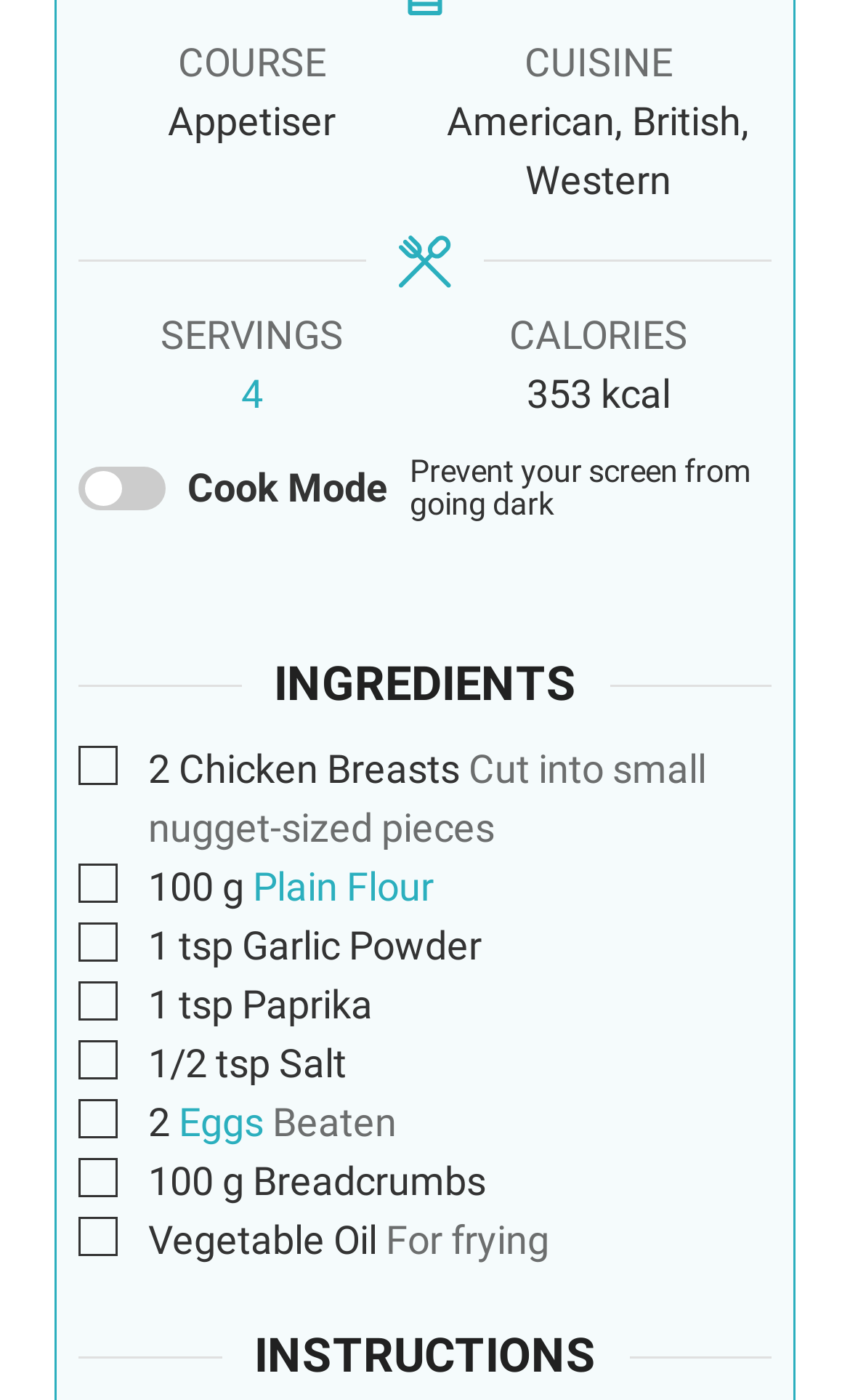Please identify the bounding box coordinates of the element that needs to be clicked to execute the following command: "Click the 'Adjust recipe servings' link". Provide the bounding box using four float numbers between 0 and 1, formatted as [left, top, right, bottom].

[0.105, 0.259, 0.487, 0.302]